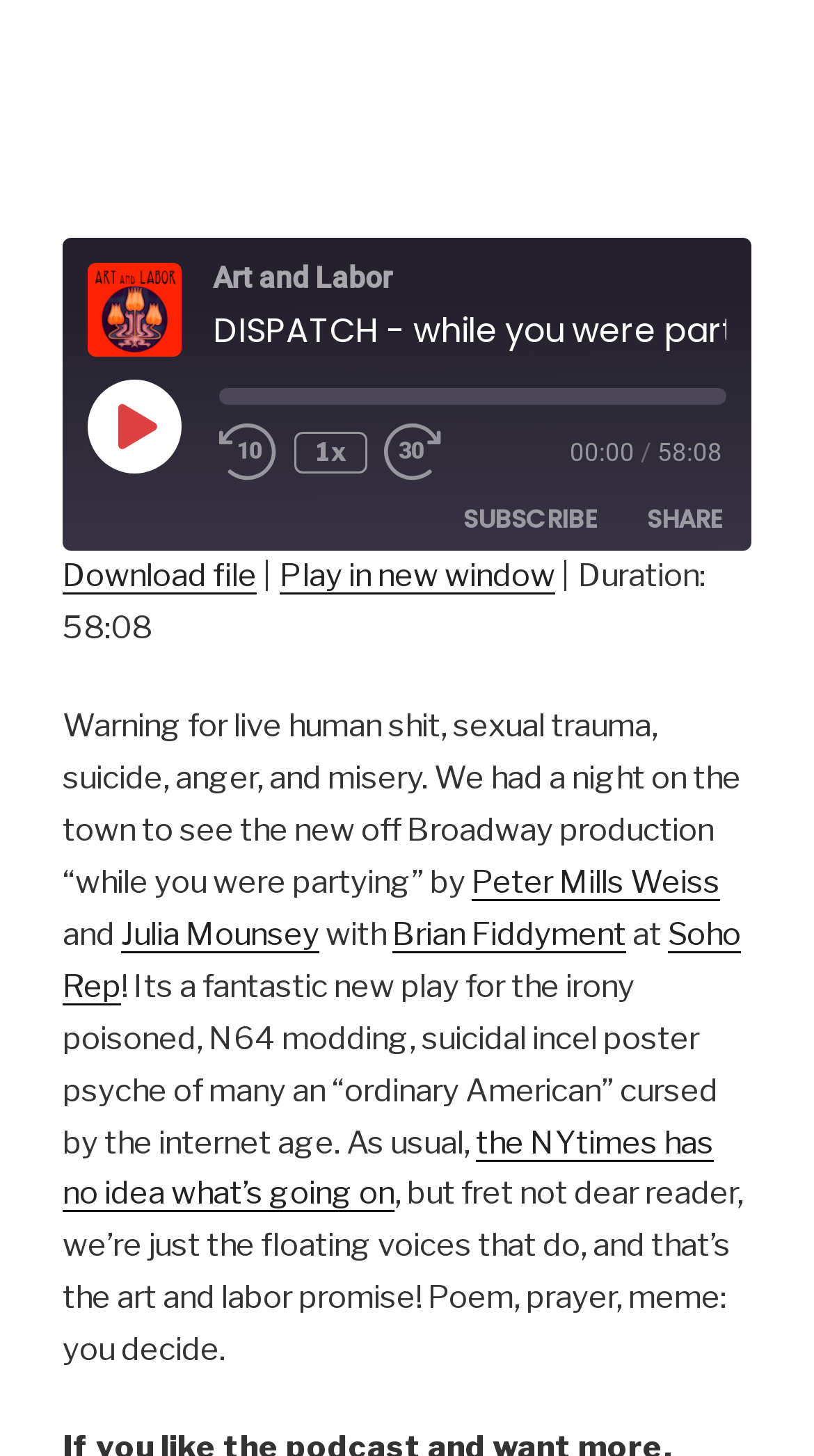Locate the bounding box coordinates of the area you need to click to fulfill this instruction: 'Subscribe'. The coordinates must be in the form of four float numbers ranging from 0 to 1: [left, top, right, bottom].

[0.544, 0.341, 0.759, 0.373]